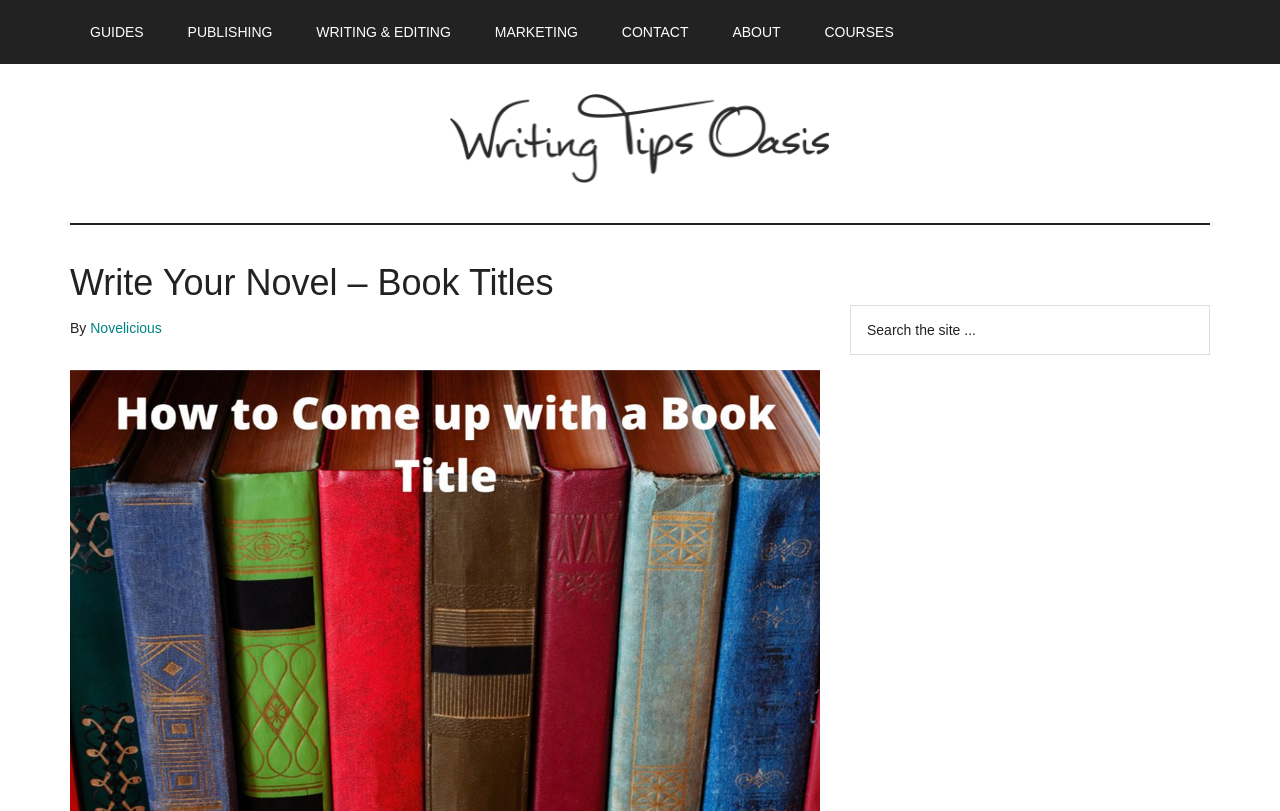Identify the bounding box of the UI element described as follows: "Writing & Editing". Provide the coordinates as four float numbers in the range of 0 to 1 [left, top, right, bottom].

[0.231, 0.0, 0.368, 0.079]